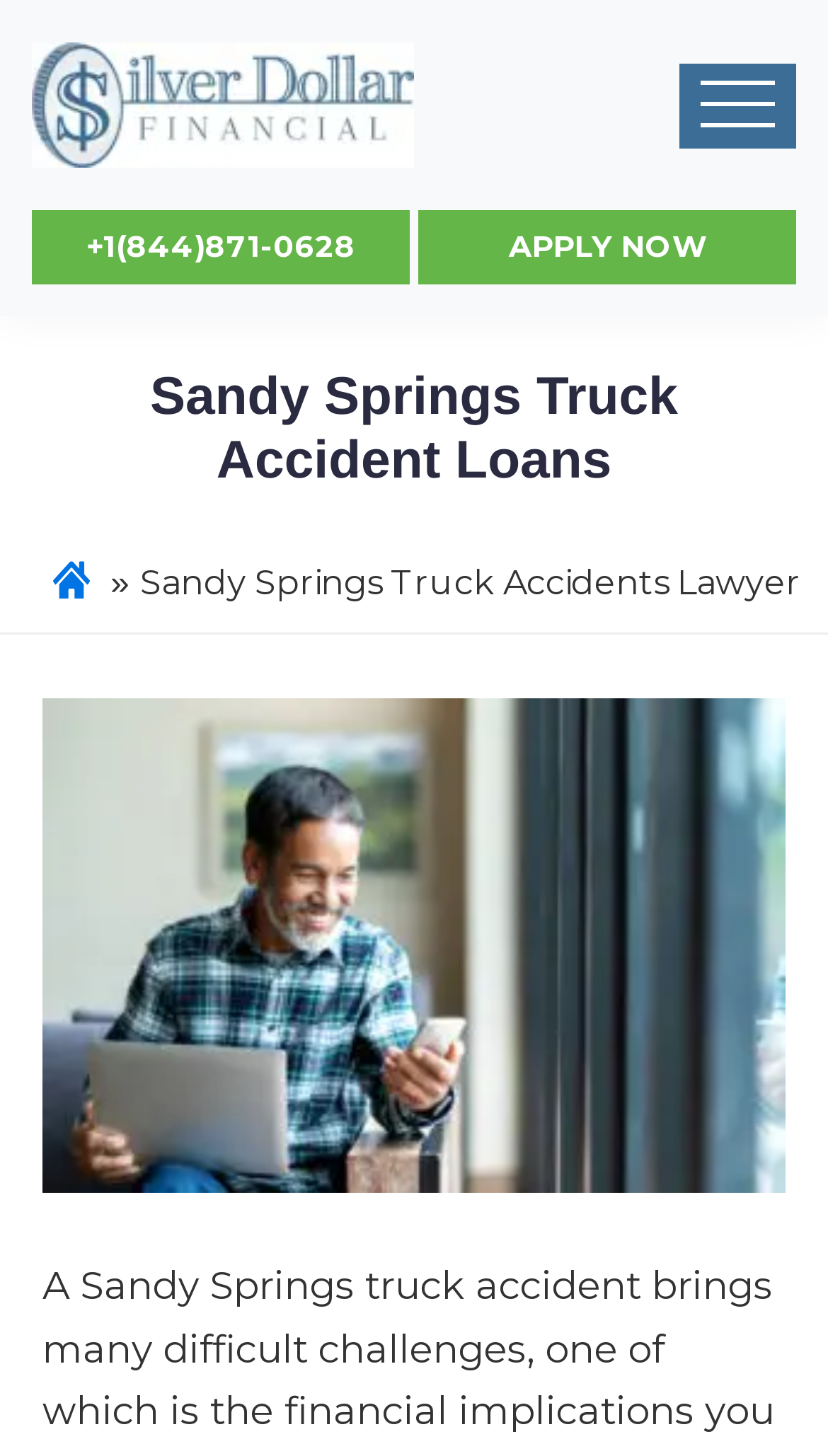What is the action of the button on the right?
Please answer using one word or phrase, based on the screenshot.

APPLY NOW